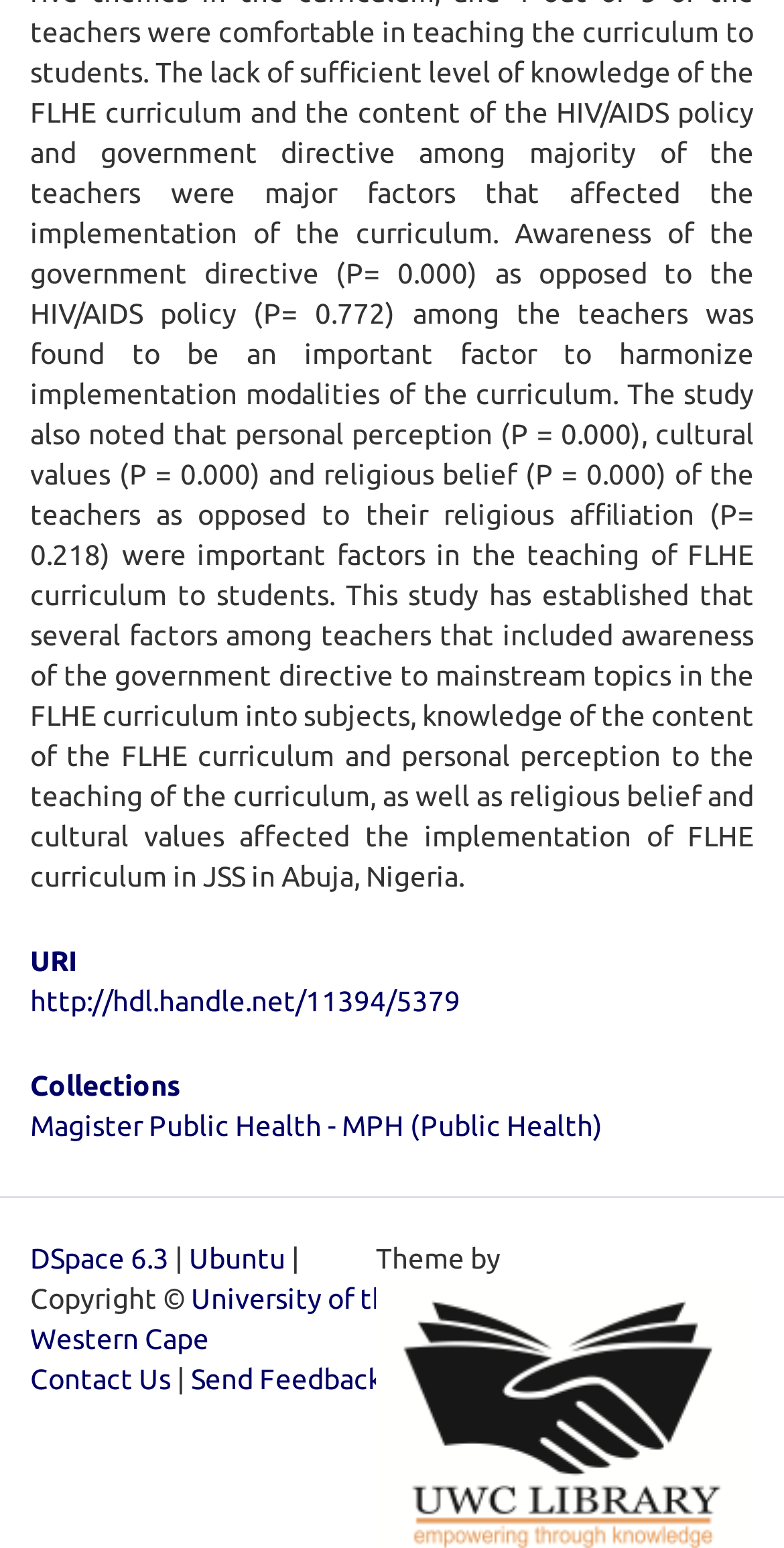Ascertain the bounding box coordinates for the UI element detailed here: "parent_node: Theme by title="@mire NV"". The coordinates should be provided as [left, top, right, bottom] with each value being a float between 0 and 1.

[0.479, 0.909, 0.962, 0.93]